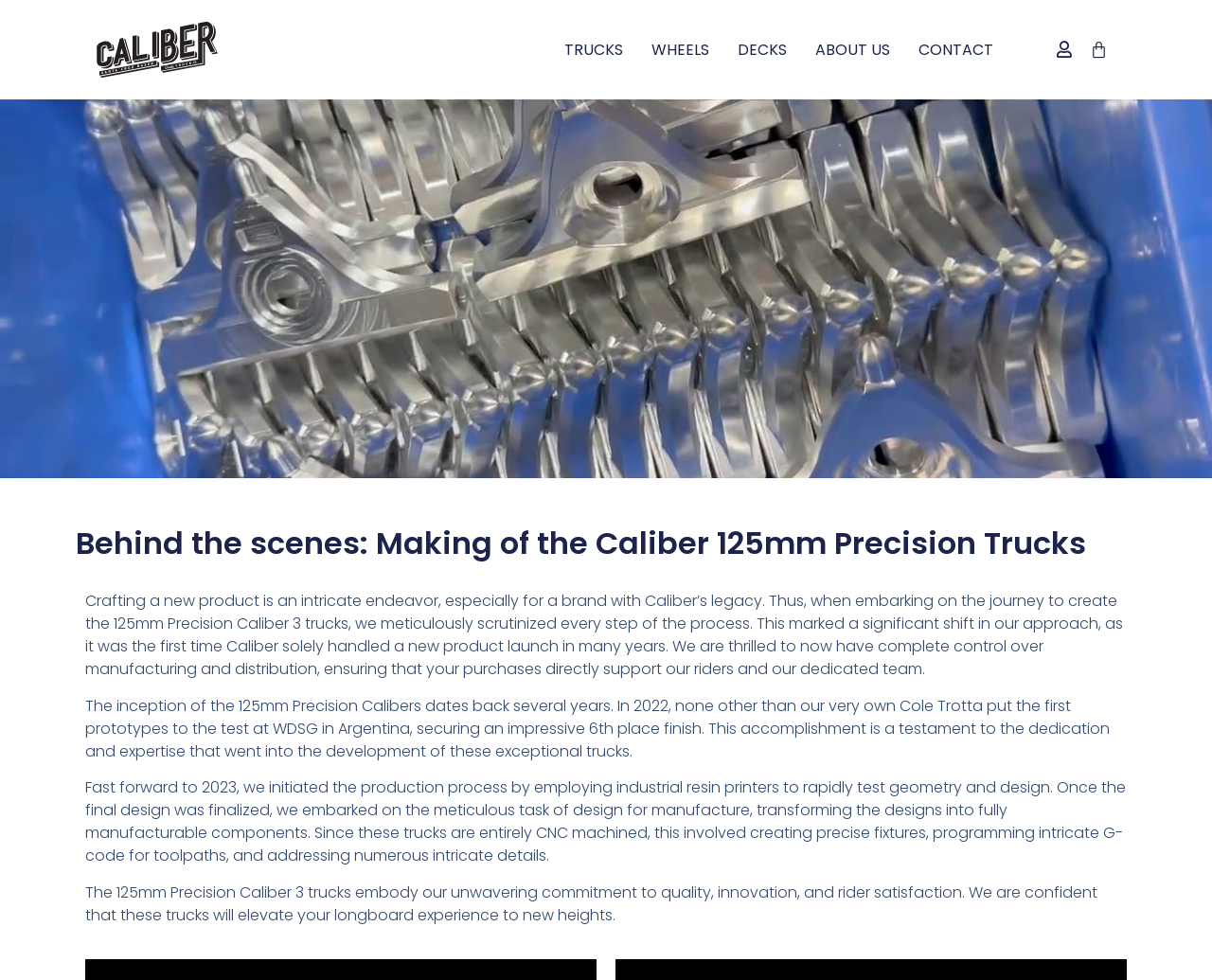Provide your answer in one word or a succinct phrase for the question: 
What was Cole Trotta's achievement in 2022?

6th place finish